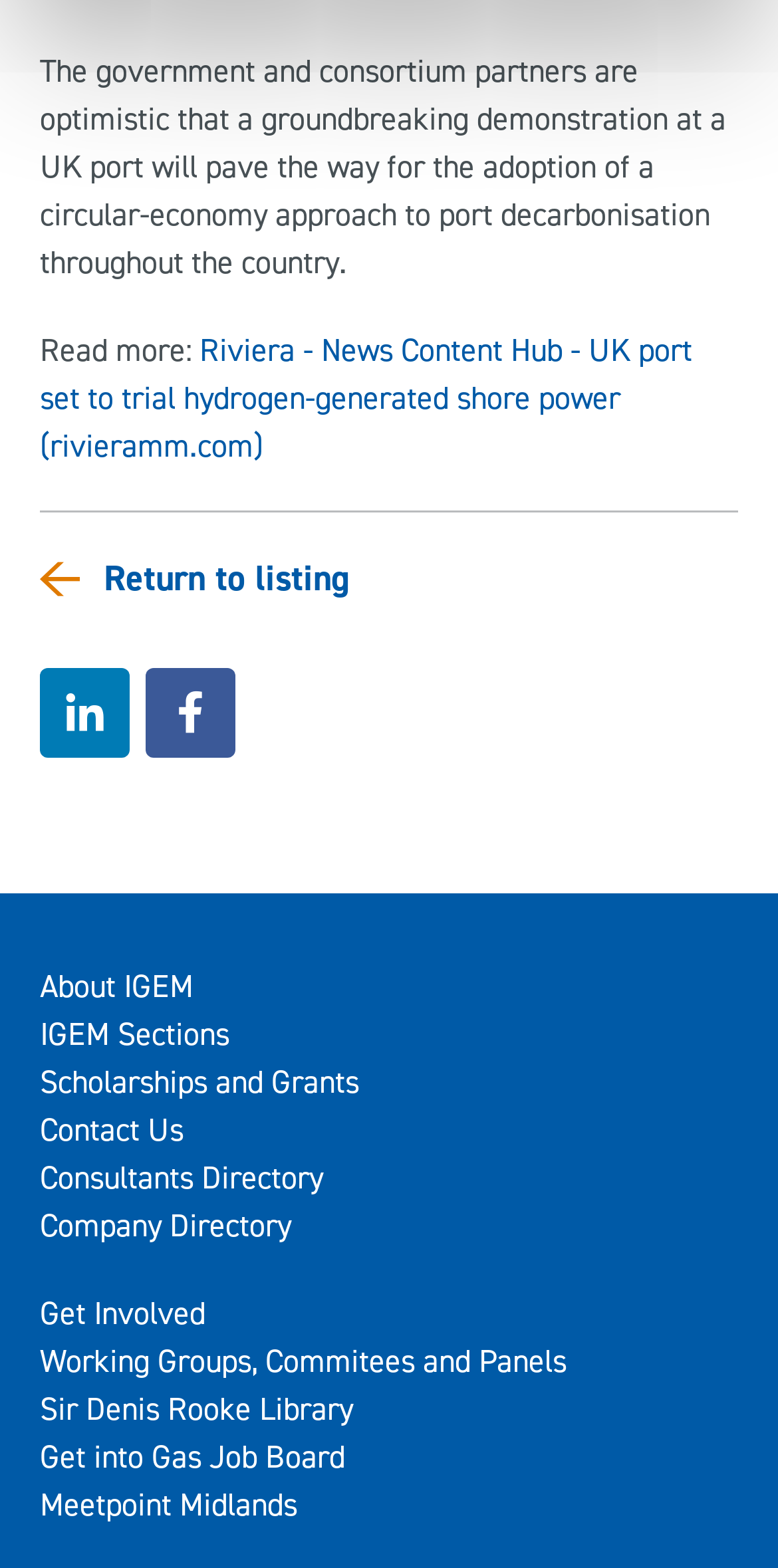Carefully examine the image and provide an in-depth answer to the question: What is the purpose of the 'Get Involved' link?

The purpose of the 'Get Involved' link can be inferred by its position among other links such as 'About IGEM', 'IGEM Sections', and 'Working Groups, Commitees and Panels'. This suggests that the 'Get Involved' link is related to participating in IGEM activities or events.